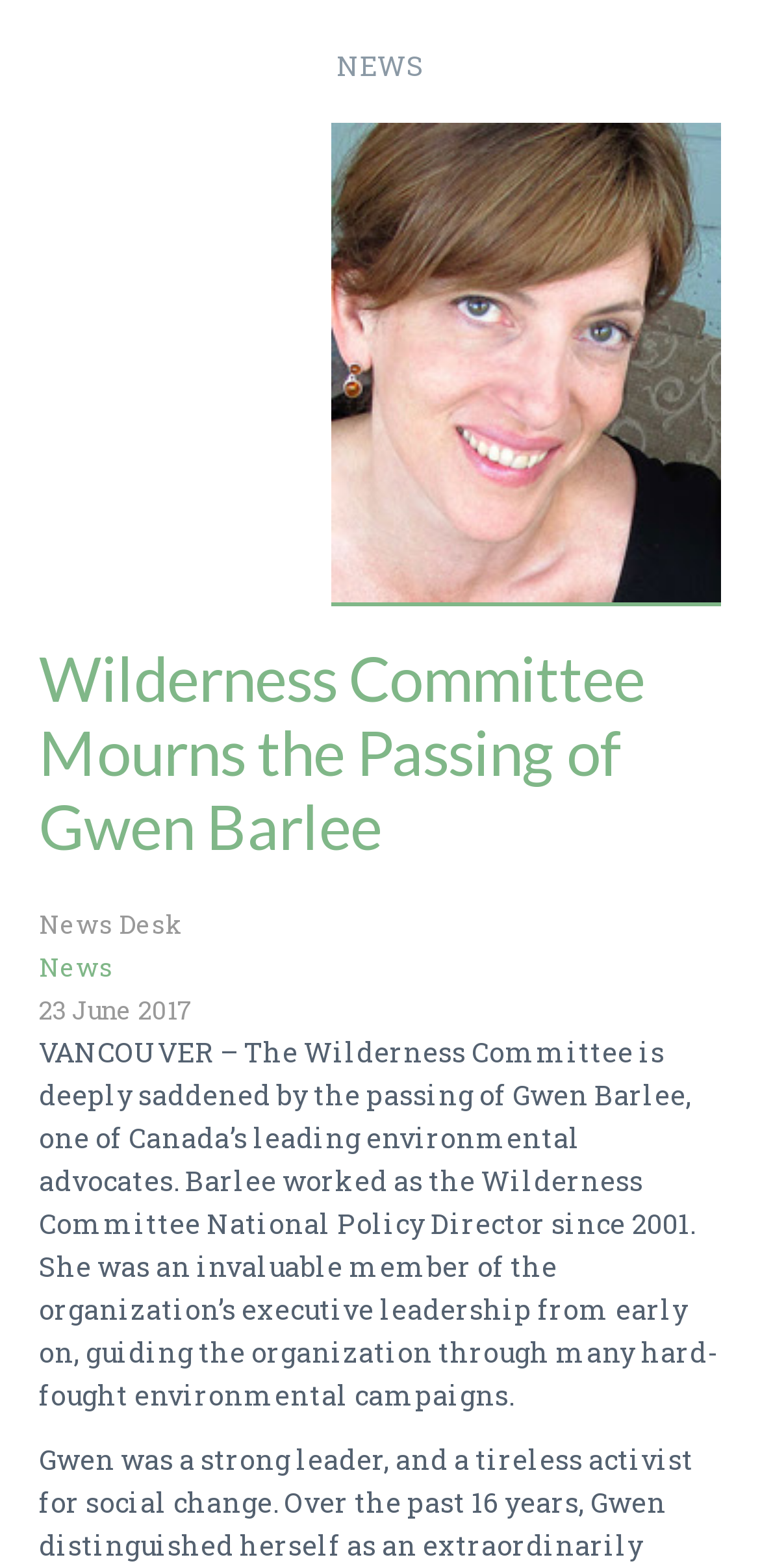Predict the bounding box of the UI element based on this description: "Coast Views".

[0.221, 0.199, 0.779, 0.25]